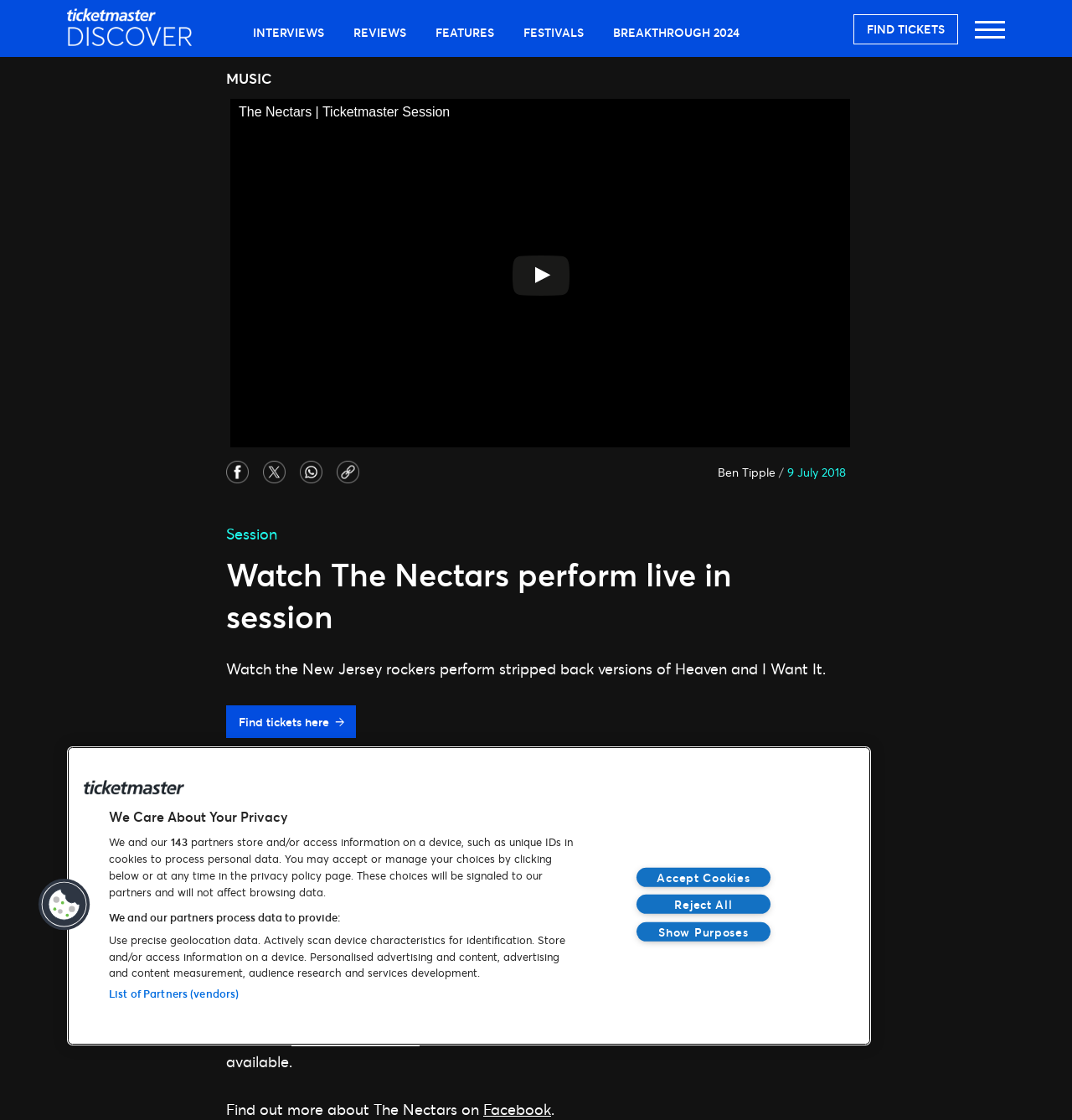Using the element description provided, determine the bounding box coordinates in the format (top-left x, top-left y, bottom-right x, bottom-right y). Ensure that all values are floating point numbers between 0 and 1. Element description: alt="Twitter"

[0.245, 0.418, 0.266, 0.435]